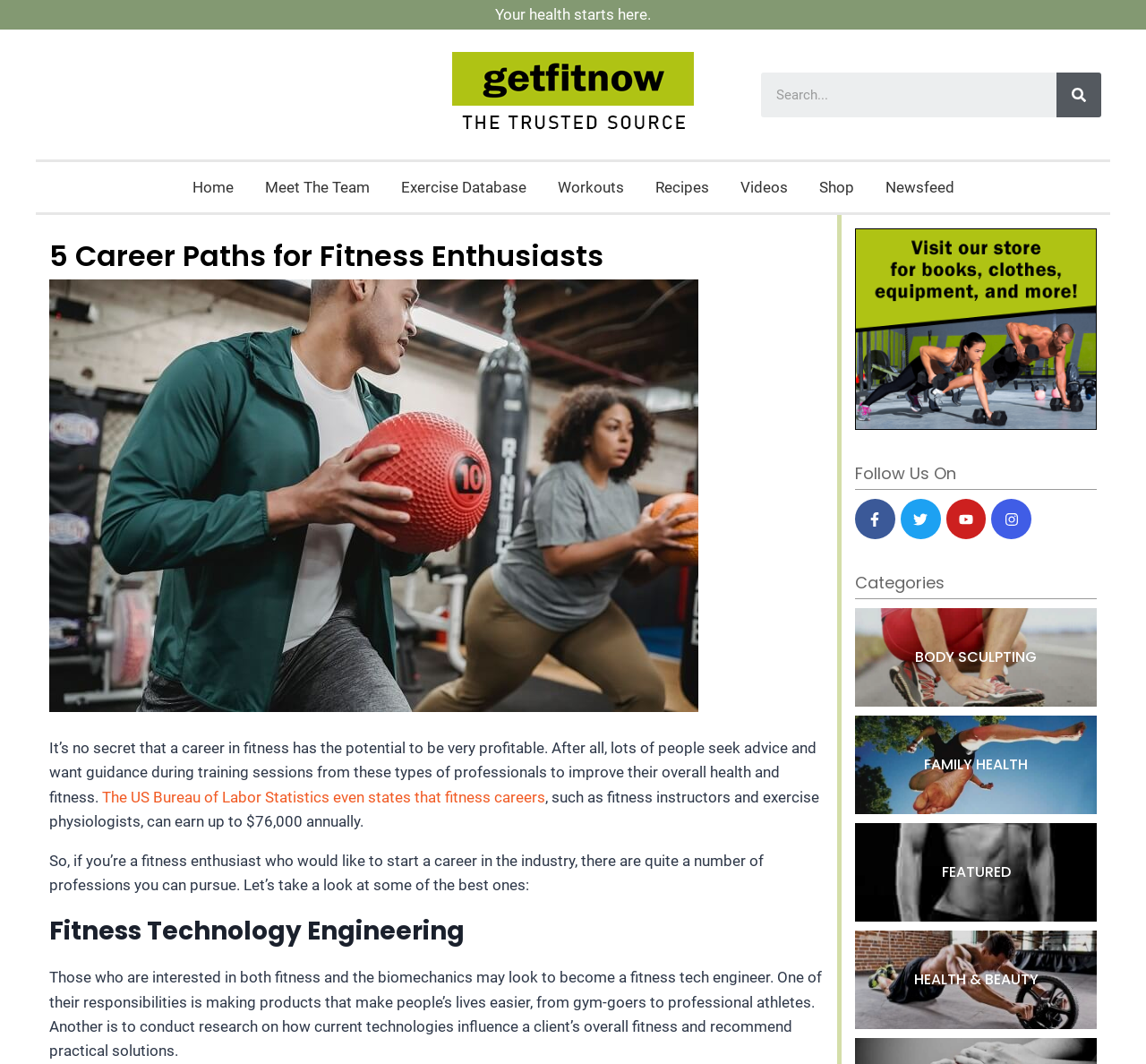Respond with a single word or phrase to the following question:
What is the purpose of the search box?

To search the website